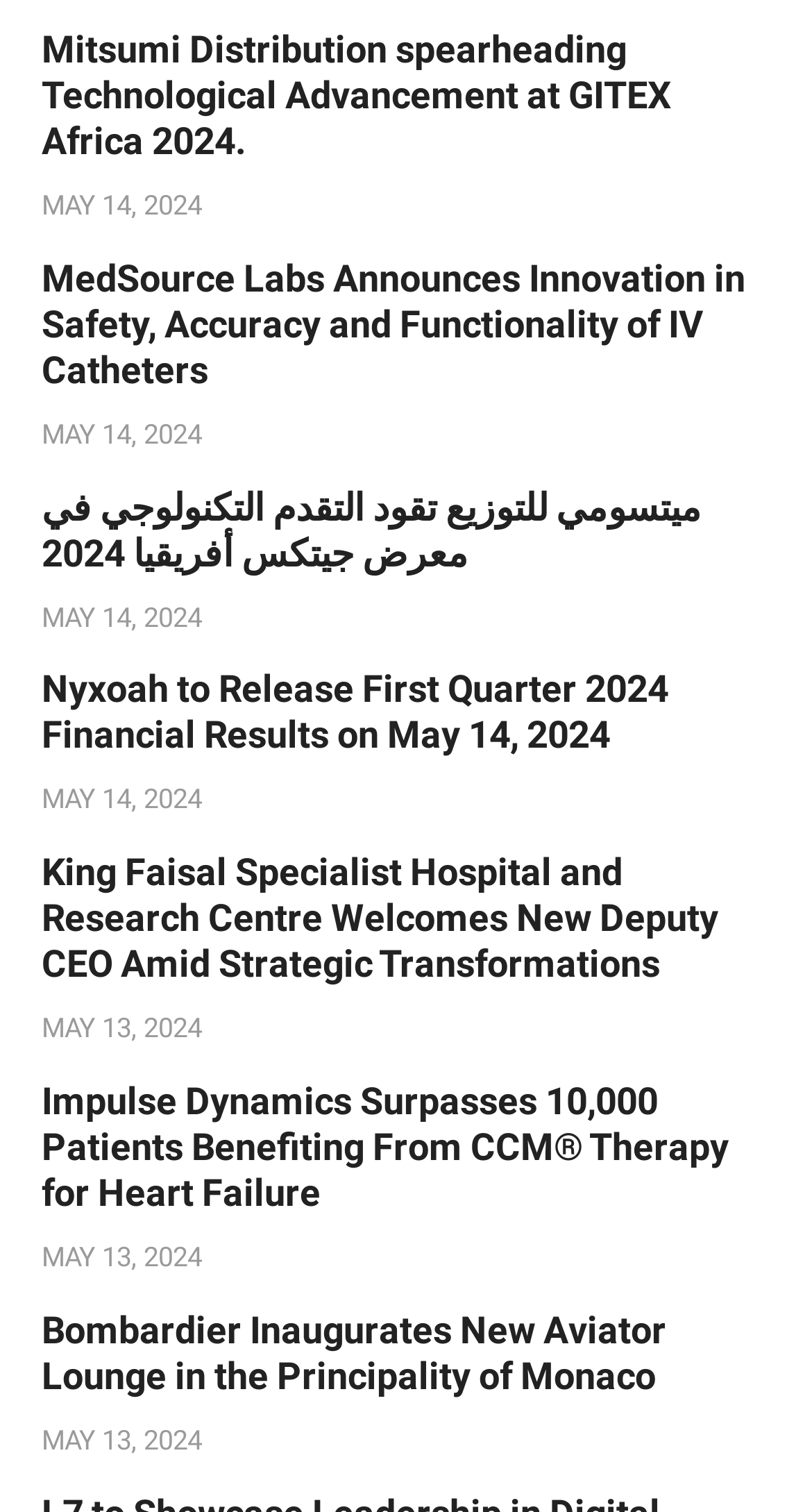Respond to the following query with just one word or a short phrase: 
How many links are in the first article?

1